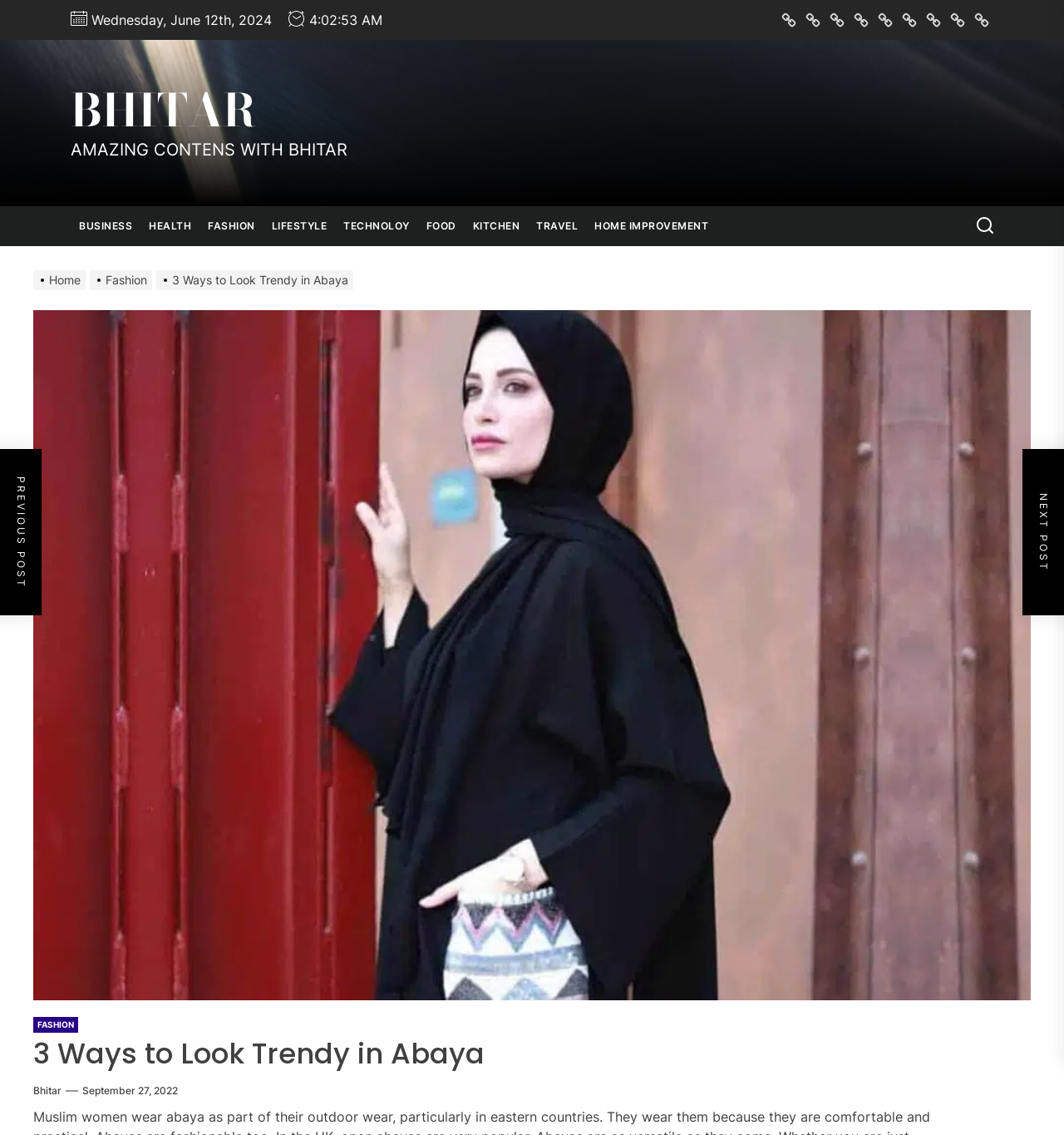How many categories are listed in the horizontal navigation?
Give a detailed explanation using the information visible in the image.

I counted the number of links in the horizontal navigation element, which are 'BUSINESS', 'HEALTH', 'FASHION', 'LIFESTYLE', 'TECHNOLOY', 'FOOD', 'KITCHEN', 'TRAVEL', and 'HOME IMPROVEMENT'. There are 9 categories in total.